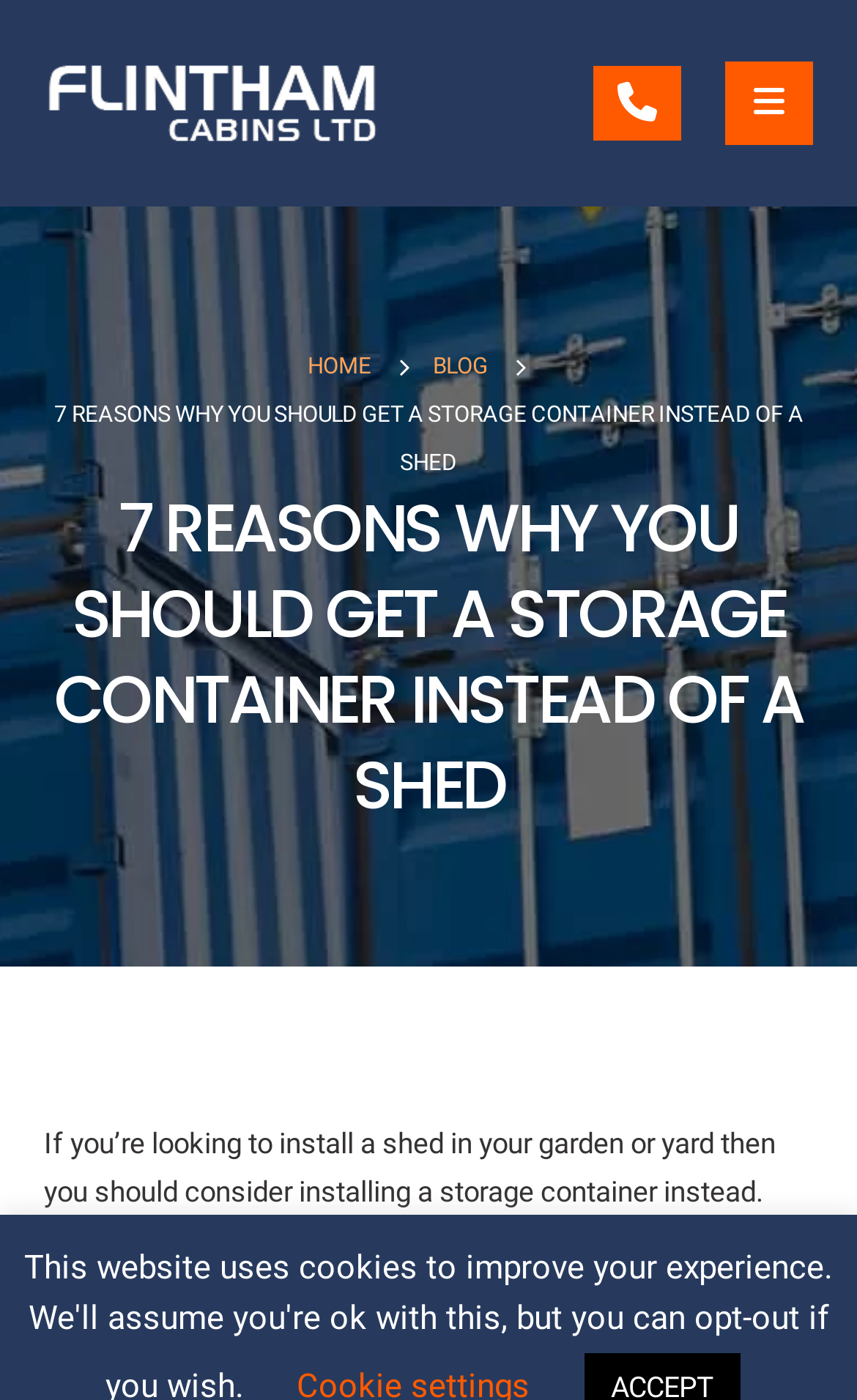What type of units are mentioned in the blog post?
Based on the image content, provide your answer in one word or a short phrase.

Steel storage units